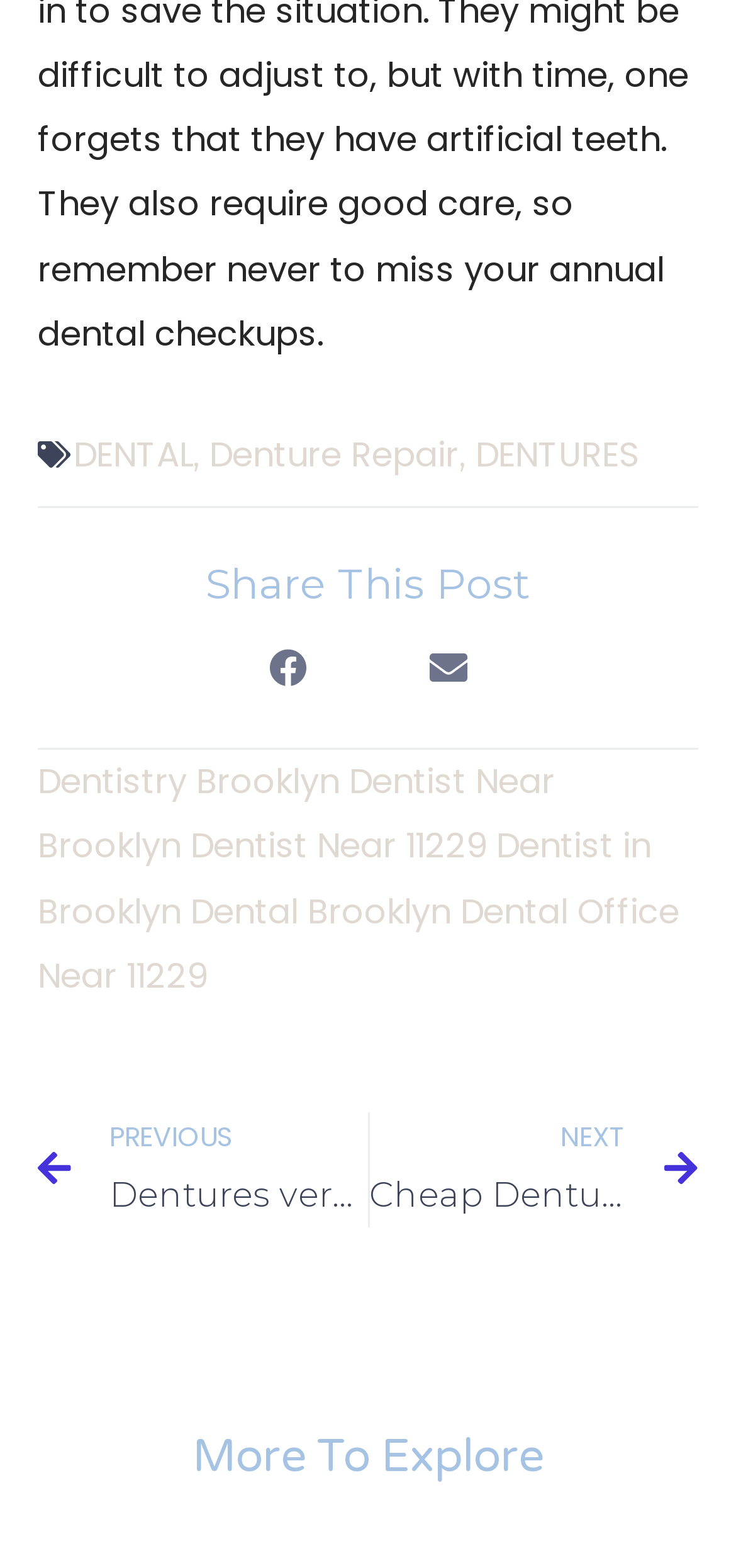By analyzing the image, answer the following question with a detailed response: How many share options are available?

There are two share options available, which can be determined by counting the number of button elements with 'Share' in their text. The two buttons are 'Share on facebook' and 'Share on email'.